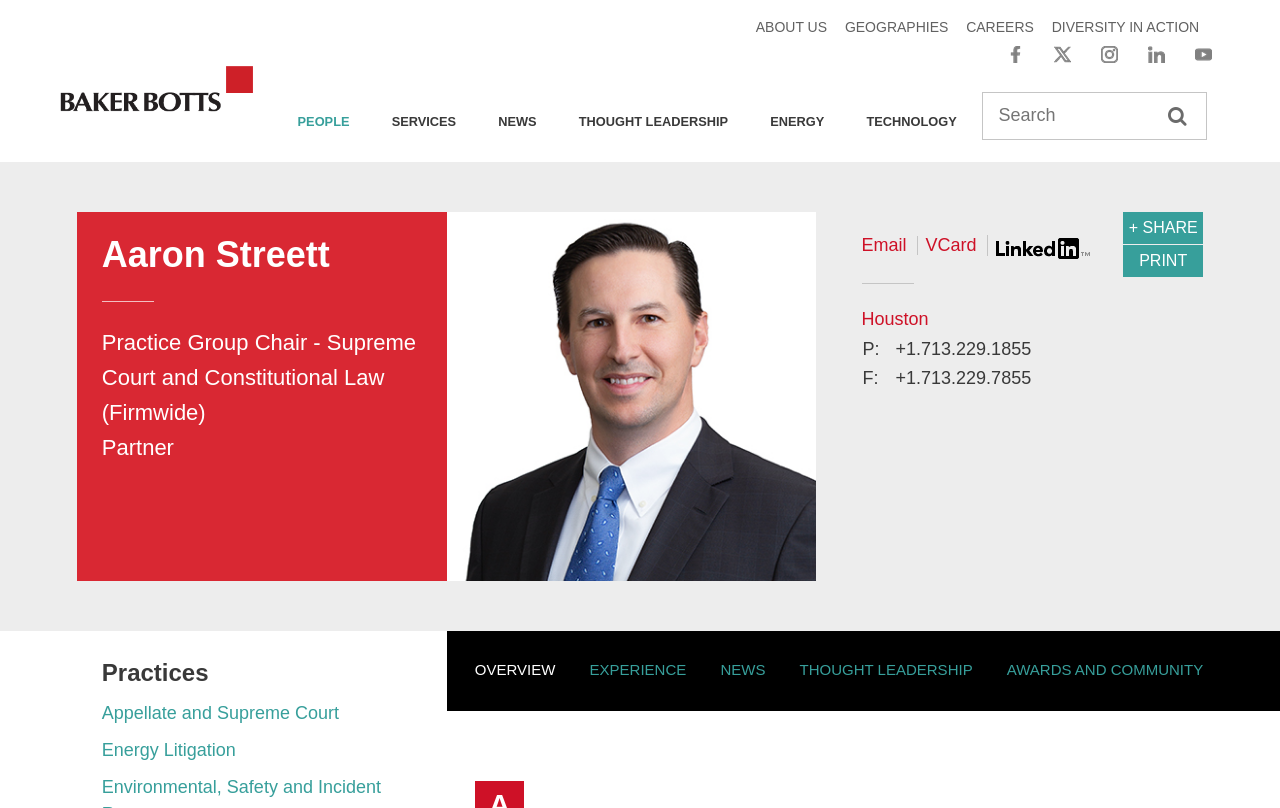Identify the bounding box coordinates for the region of the element that should be clicked to carry out the instruction: "Click Privacy Policy". The bounding box coordinates should be four float numbers between 0 and 1, i.e., [left, top, right, bottom].

None